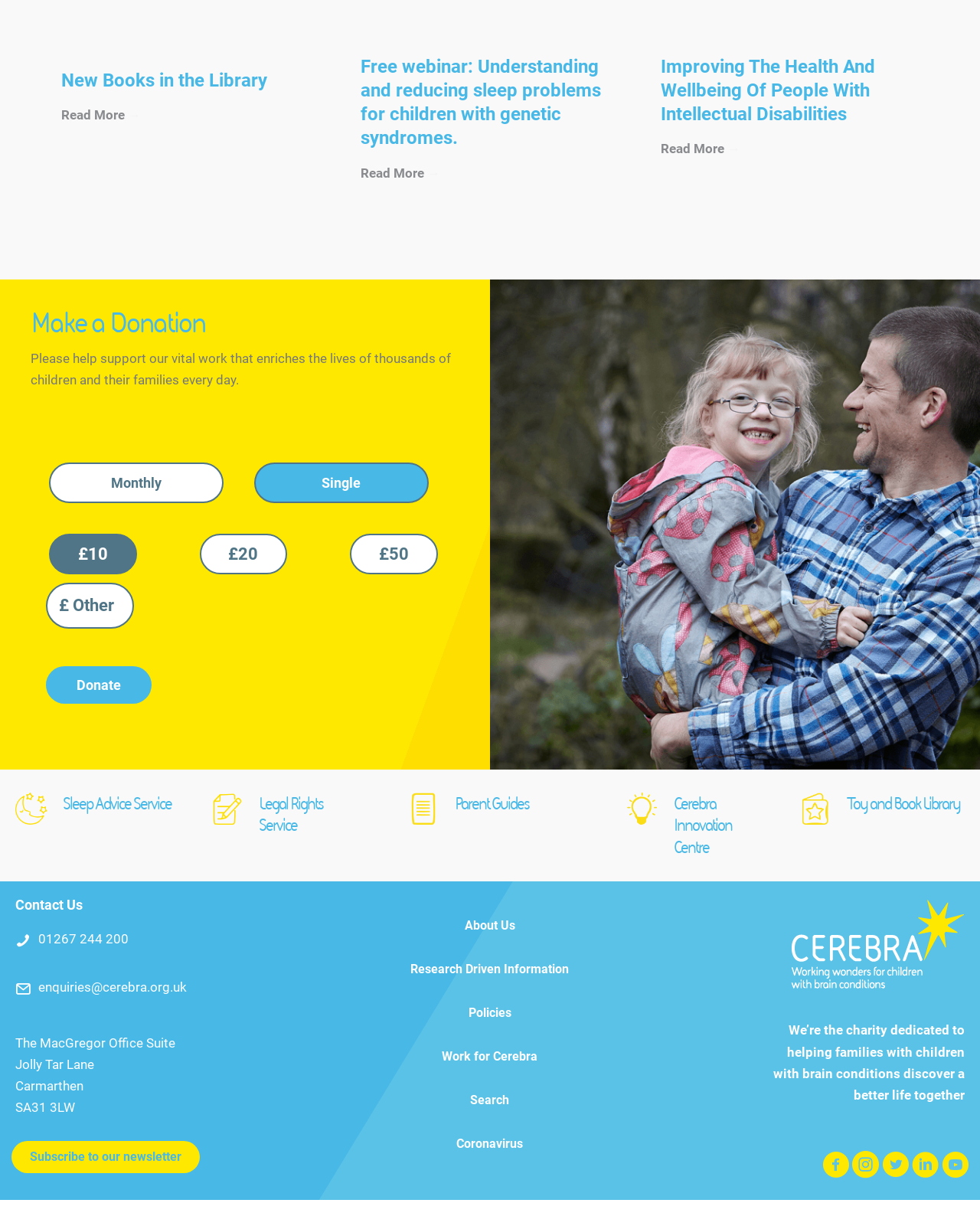Please identify the bounding box coordinates for the region that you need to click to follow this instruction: "Contact us by phone".

[0.039, 0.766, 0.131, 0.778]